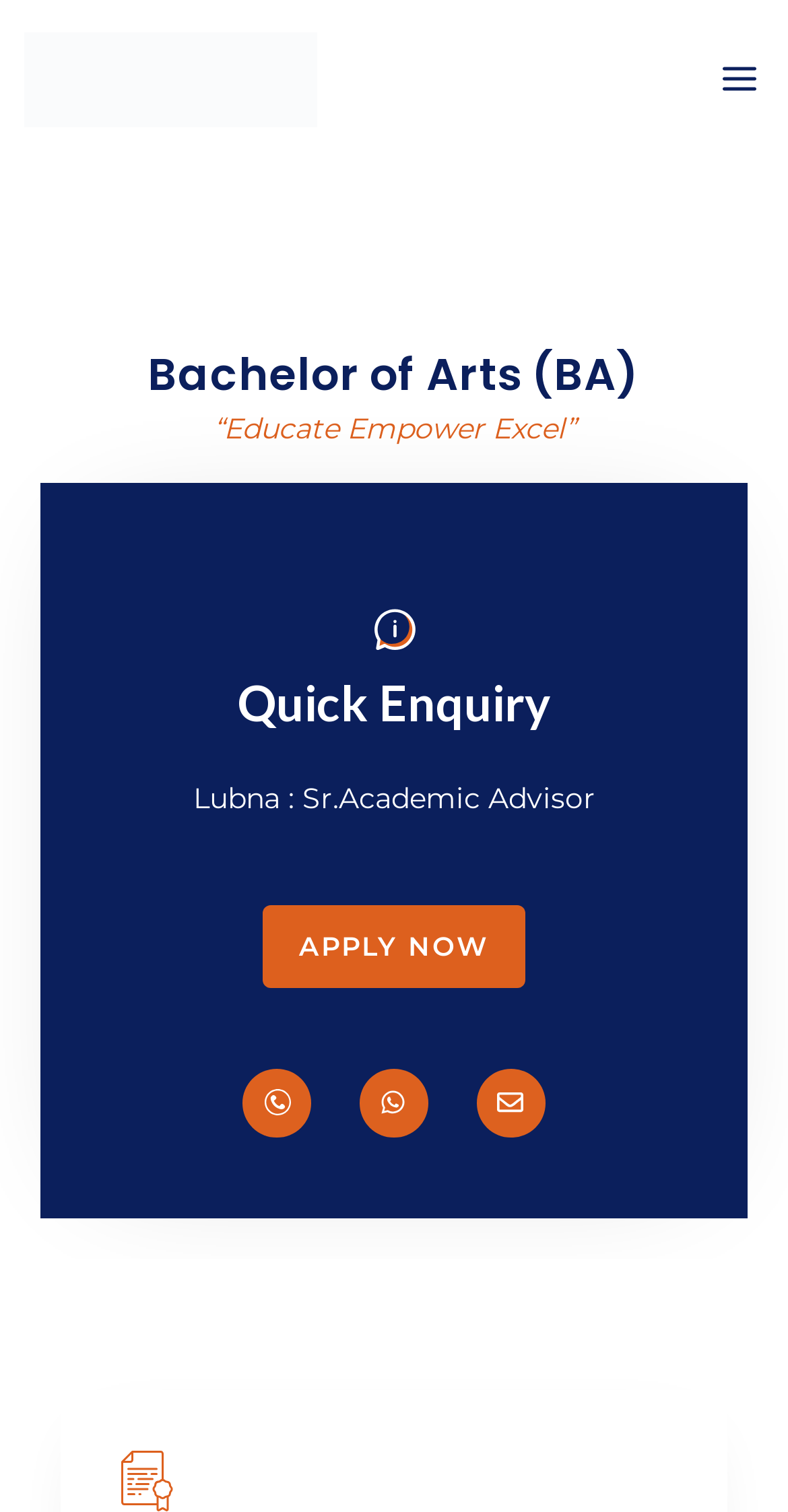How can I contact the academic advisor?
Using the image, give a concise answer in the form of a single word or short phrase.

Whatsapp or Email